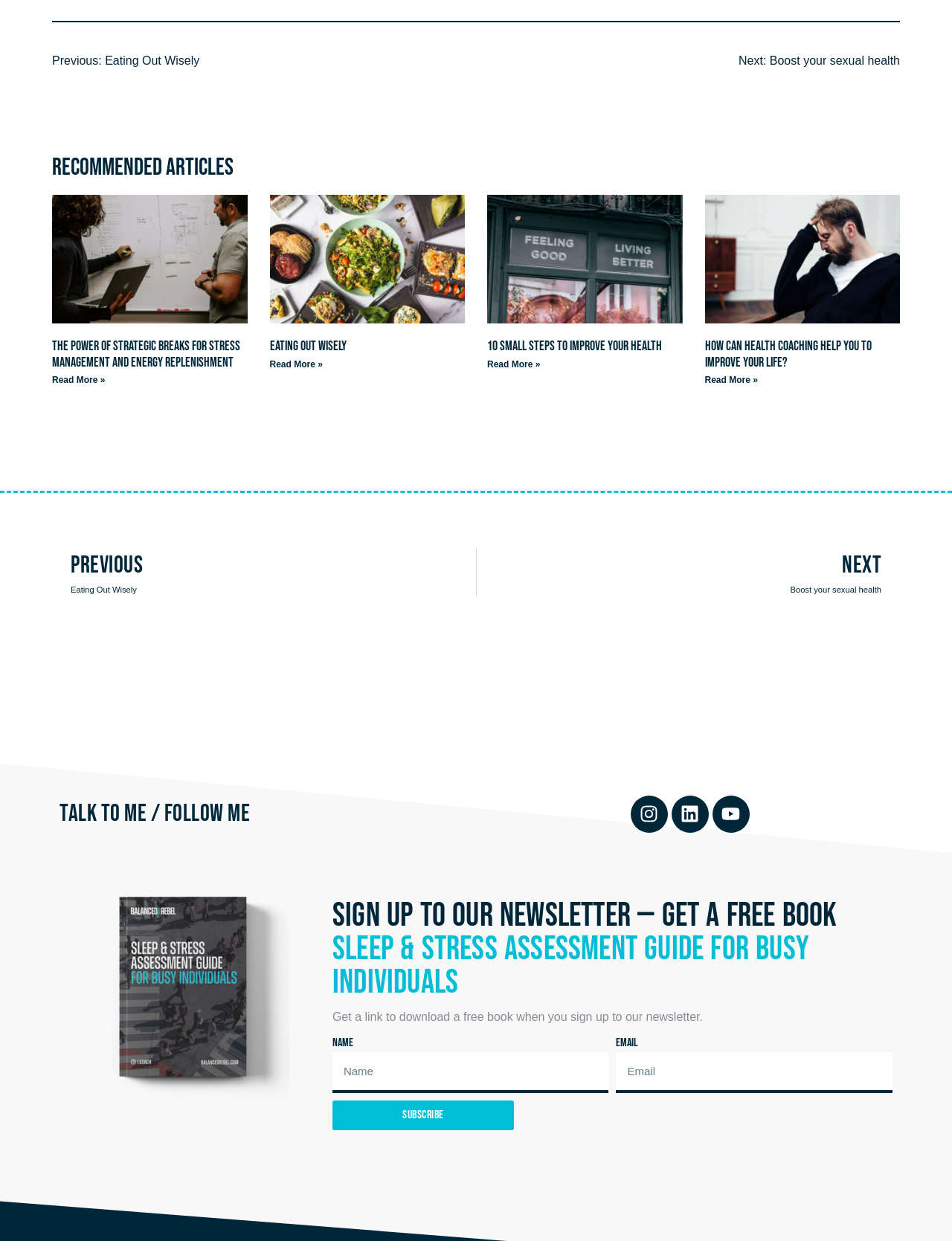Carefully observe the image and respond to the question with a detailed answer:
What is the benefit of signing up for the newsletter?

The page states 'Get a link to download a free book when you sign up to our newsletter', which suggests that signing up for the newsletter will provide access to a free book.